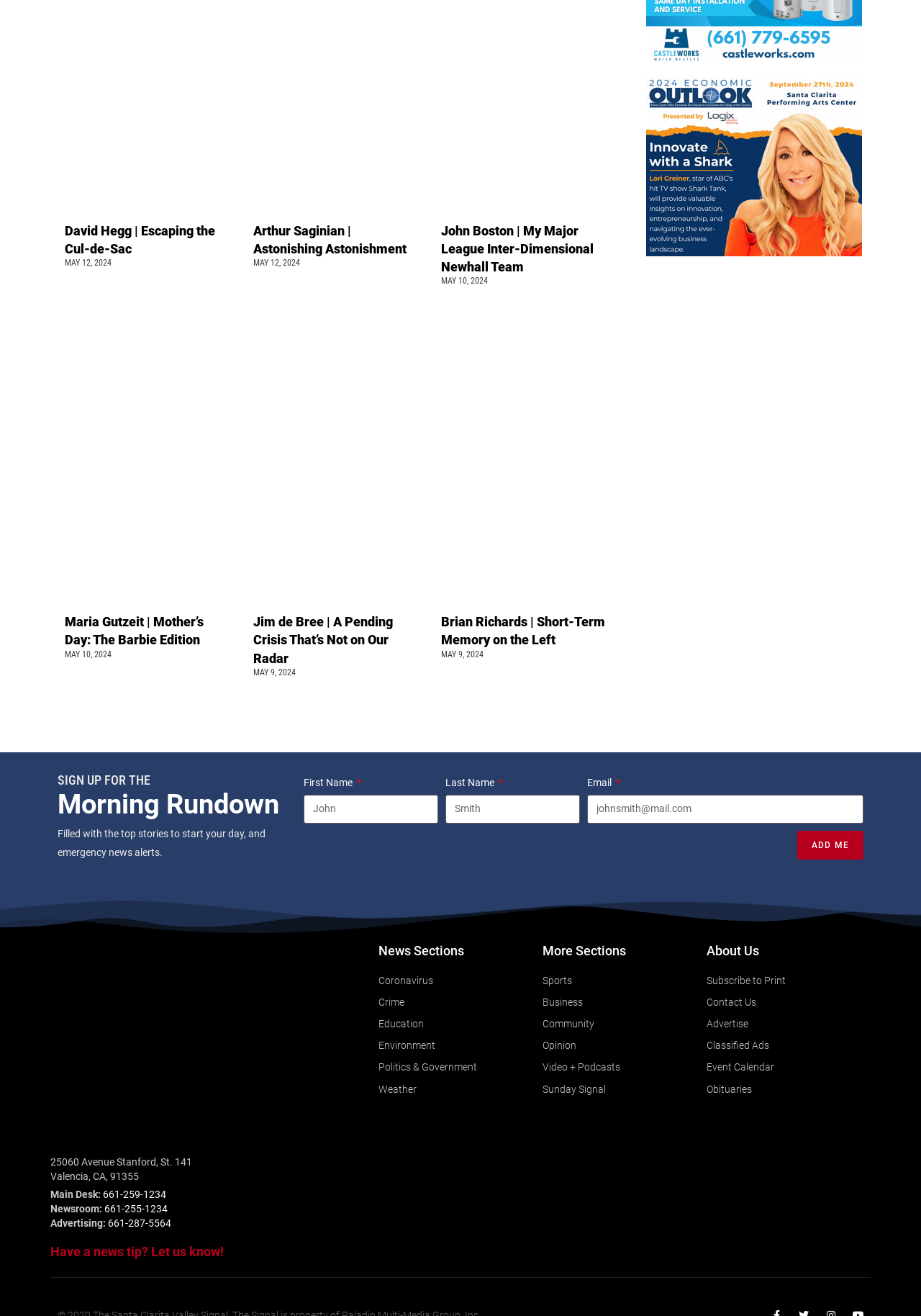What is the phone number for the newsroom?
Look at the image and respond to the question as thoroughly as possible.

I looked at the static text elements at the bottom of the webpage and found the phone number associated with the 'Newsroom' label.